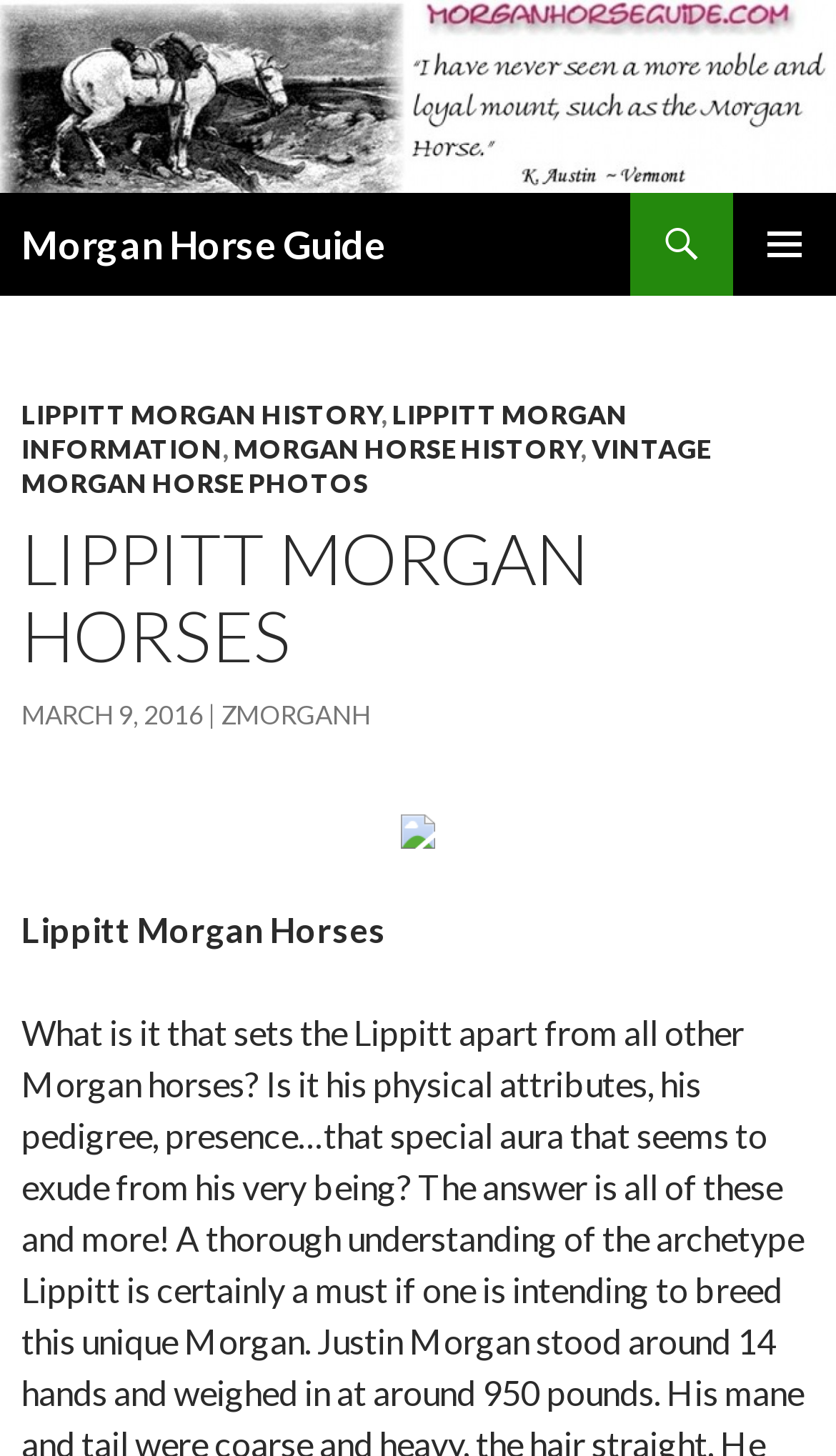Is there a search function on the page?
Using the details shown in the screenshot, provide a comprehensive answer to the question.

I found a link with the text 'Search' and an expanded attribute set to False, which indicates that there is a search function on the page.